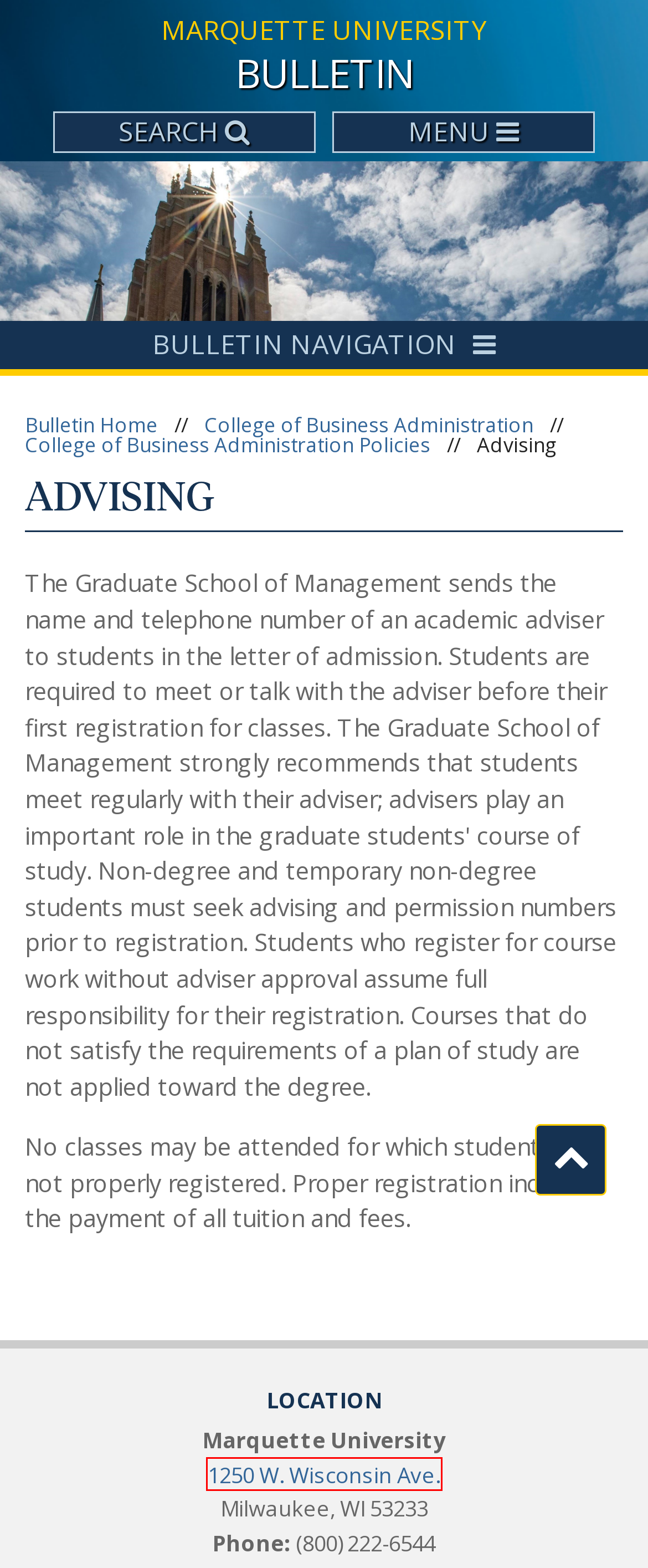A screenshot of a webpage is given, featuring a red bounding box around a UI element. Please choose the webpage description that best aligns with the new webpage after clicking the element in the bounding box. These are the descriptions:
A. Index Page
B. Admissions  // Marquette University
C. Marquette University // Be The Difference
D. MyJob Restricted // Marquette University
E. Non-discrimination Policy // Marquette Tools // Marquette University
F. Outlook
G. Contact Us // Marquette Tools // Marquette University
H. Legal Disclaimer // Marquette Tools // Marquette University

B